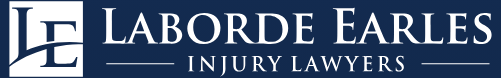Offer a thorough description of the image.

The image features the logo of Laborde Earles Injury Lawyers, prominently displayed at the top of their contact page. The design showcases the firm's initials "LE" in an elegant, stylized format, accompanied by the full name "LABORDE EARLES INJURY LAWYERS" in bold, clear lettering. The color scheme consists of dark blue and white, which conveys a professional and trustworthy image. This logo symbolizes the firm’s commitment to providing legal services in personal injury cases, inviting potential clients to reach out for assistance.